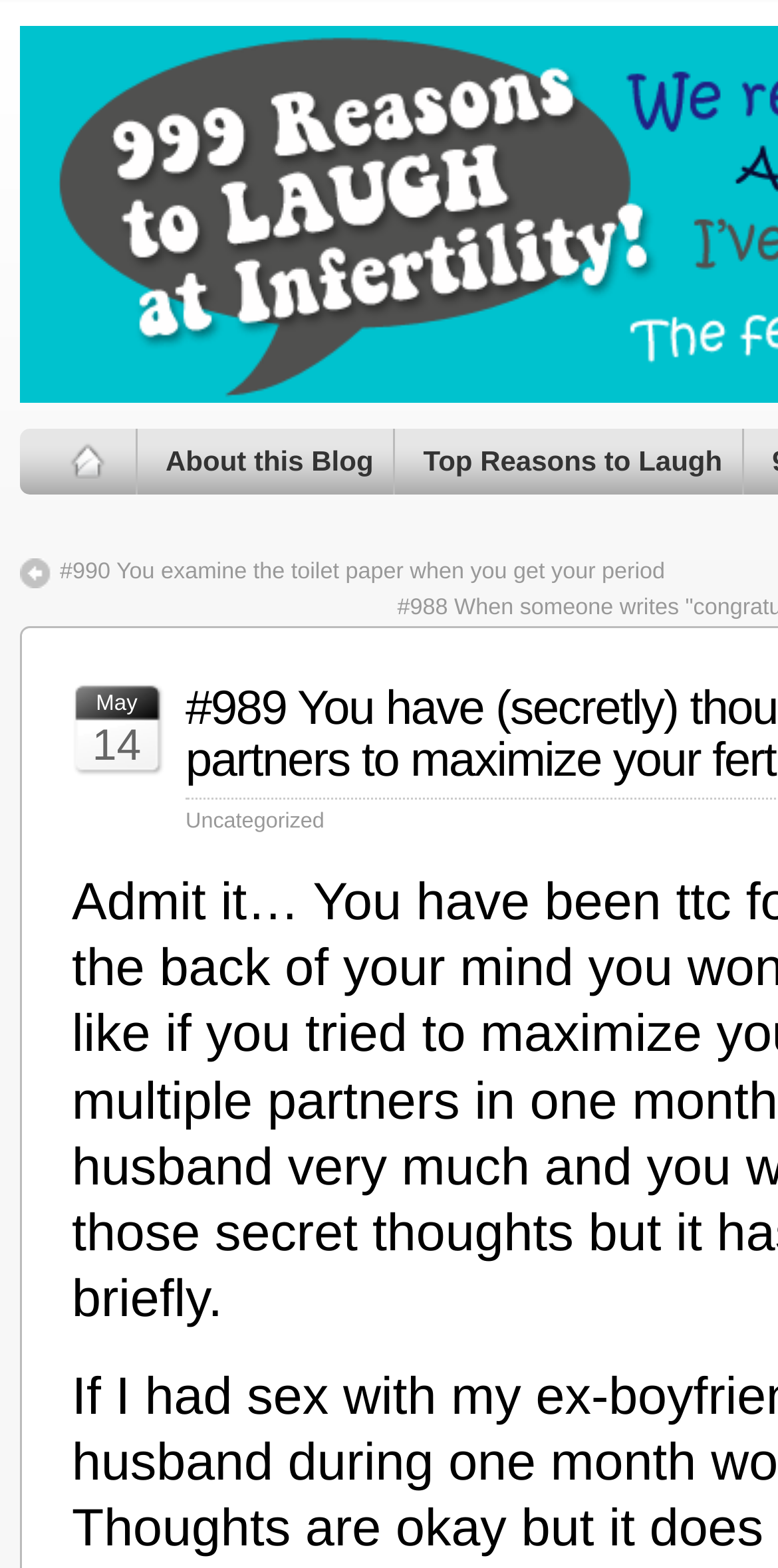What category is the current post under?
From the details in the image, answer the question comprehensively.

I searched for a link or text that could indicate the category of the current post and found a link with the text 'Uncategorized' and its bounding box coordinates are [0.238, 0.516, 0.417, 0.531], which suggests that the current post is under this category.